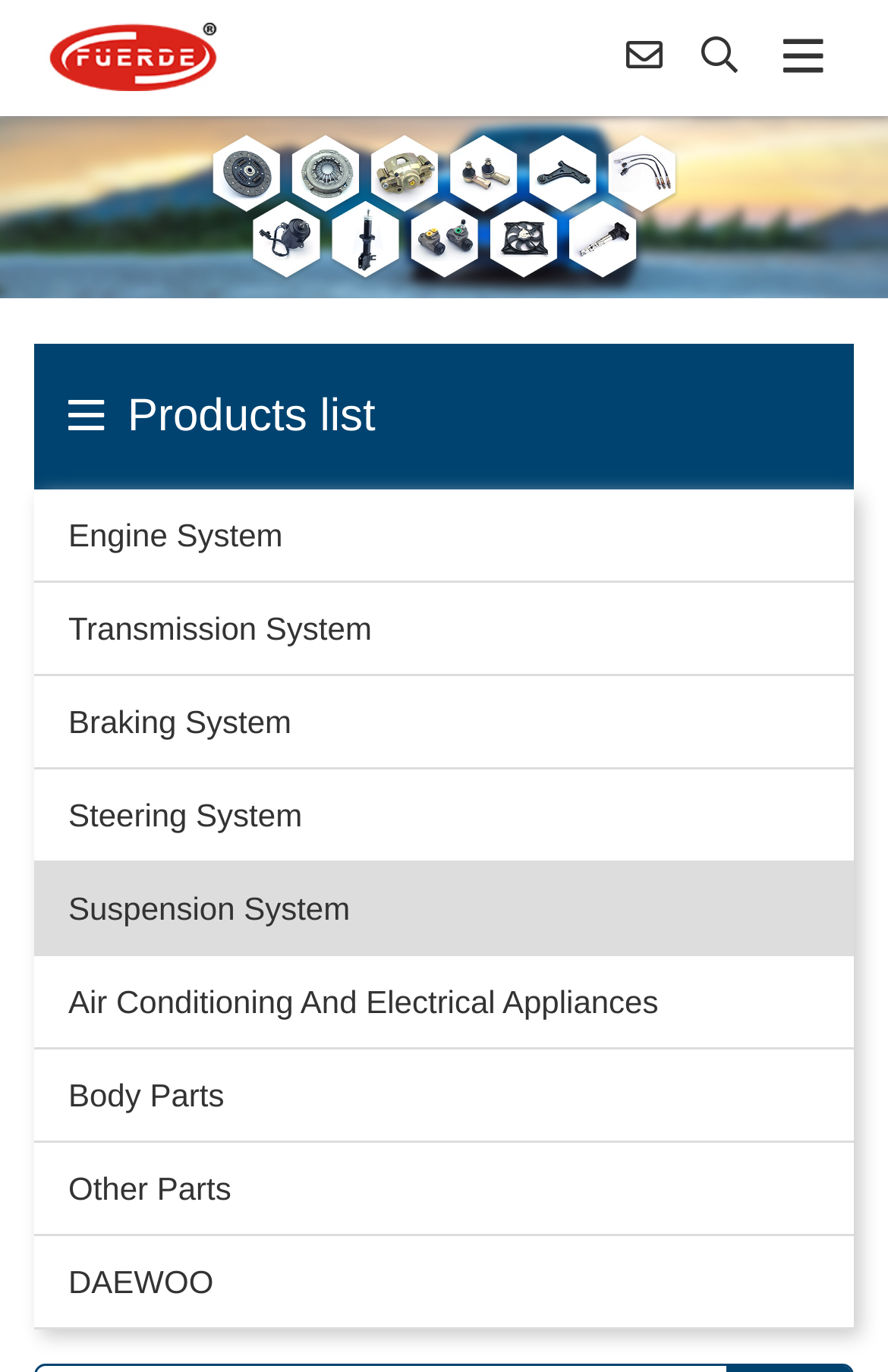Locate the bounding box coordinates of the region to be clicked to comply with the following instruction: "View products list". The coordinates must be four float numbers between 0 and 1, in the form [left, top, right, bottom].

[0.038, 0.251, 0.962, 0.357]